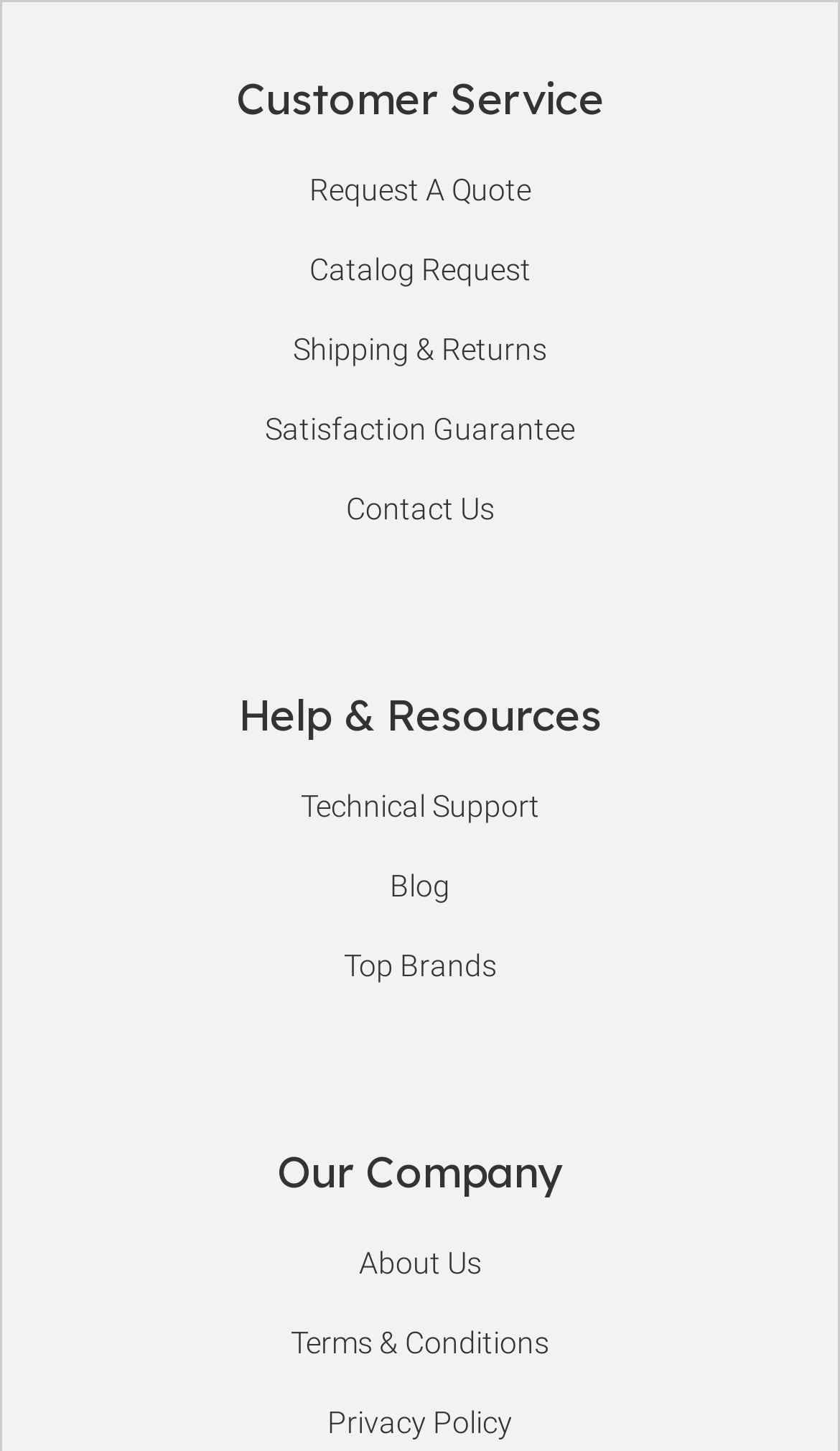What is the second link under 'Customer Service'?
Based on the content of the image, thoroughly explain and answer the question.

By examining the webpage structure, we can see that the second link under the 'Customer Service' heading is 'Catalog Request', which is located below the 'Request A Quote' link.